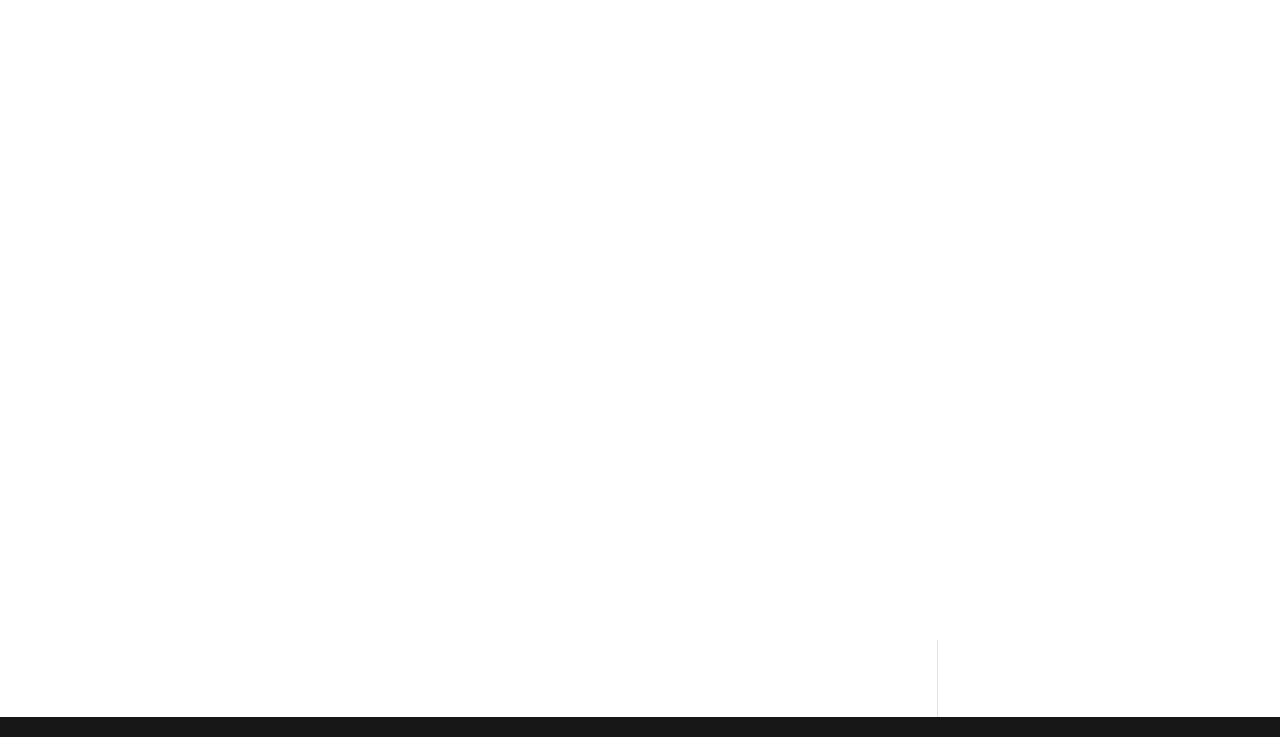Find the bounding box coordinates for the element described here: "Articles of Confederation".

[0.295, 0.301, 0.494, 0.342]